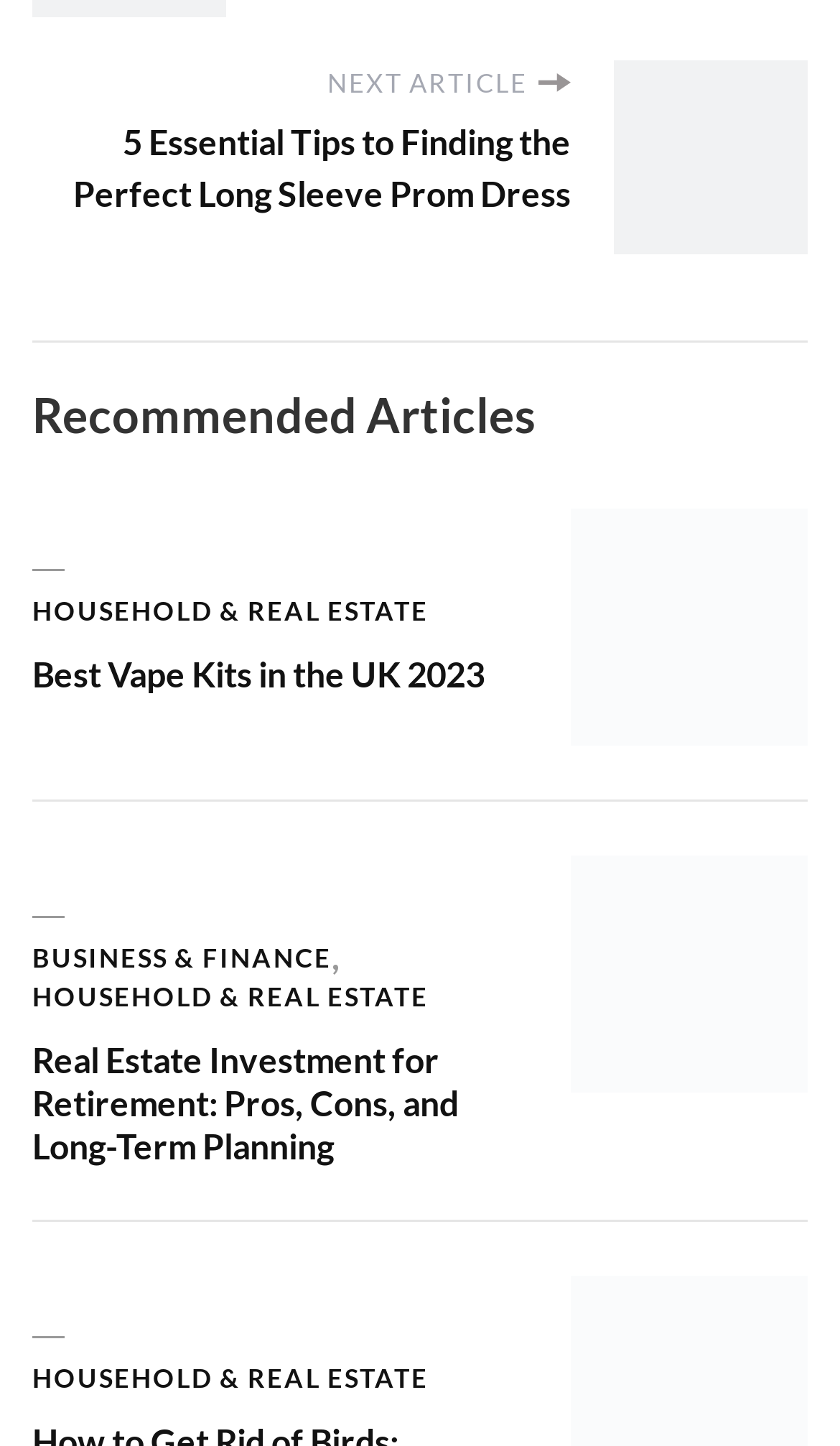Give a one-word or phrase response to the following question: What is the category of the article 'Best Vape Kits in the UK 2023'?

HOUSEHOLD & REAL ESTATE